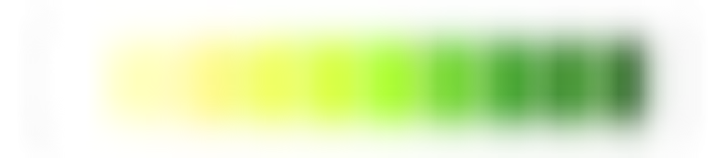Explain the image in a detailed and descriptive way.

The image displayed represents a "Battery" evaluation scale, illustrating a gradient from yellow to green, which likely symbolizes varying levels of performance or attitude assessment within a player evaluation framework. This scale could be part of a broader coaching strategy aimed at assessing players' attitudes, with a minimum score requirement of 7 out of 10 in each evaluative category to ensure alignment with the academy's player development blueprint. The visual provides a quick reference for coaches to gauge the mental readiness and habits of players as they progress through different training levels.